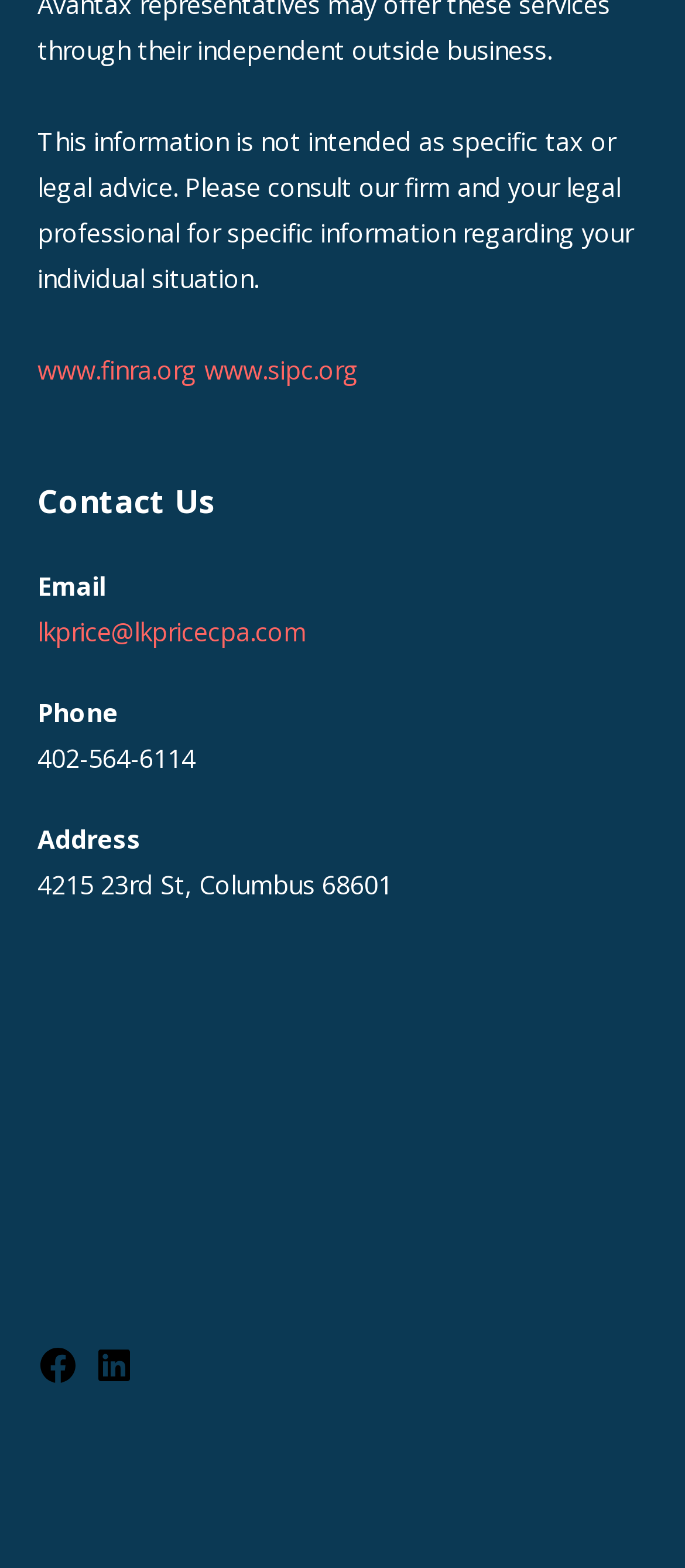What is the address of the office?
Using the visual information, reply with a single word or short phrase.

4215 23rd St, Columbus 68601